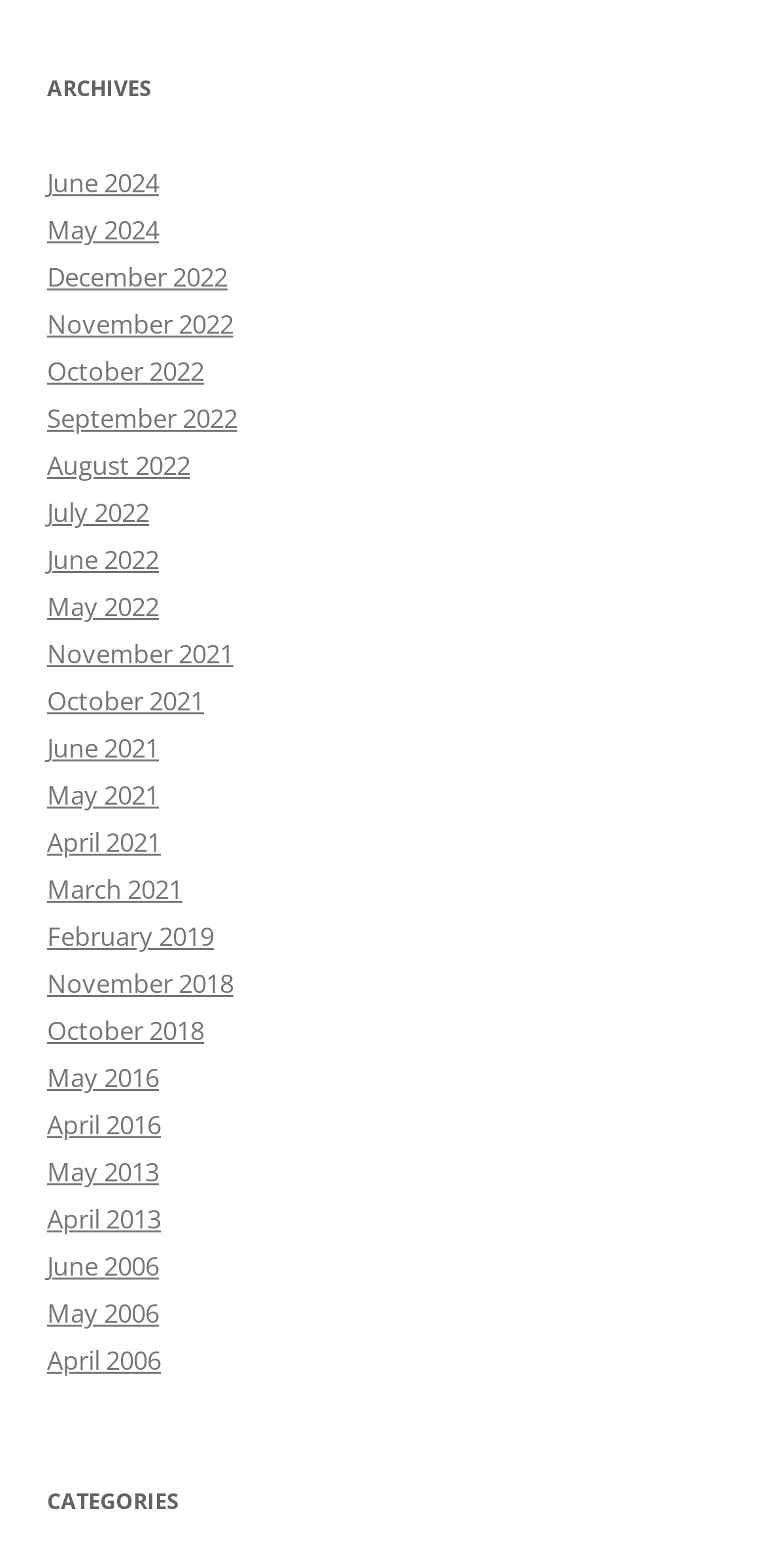Please indicate the bounding box coordinates of the element's region to be clicked to achieve the instruction: "go to December 2022 archives". Provide the coordinates as four float numbers between 0 and 1, i.e., [left, top, right, bottom].

[0.062, 0.166, 0.297, 0.188]